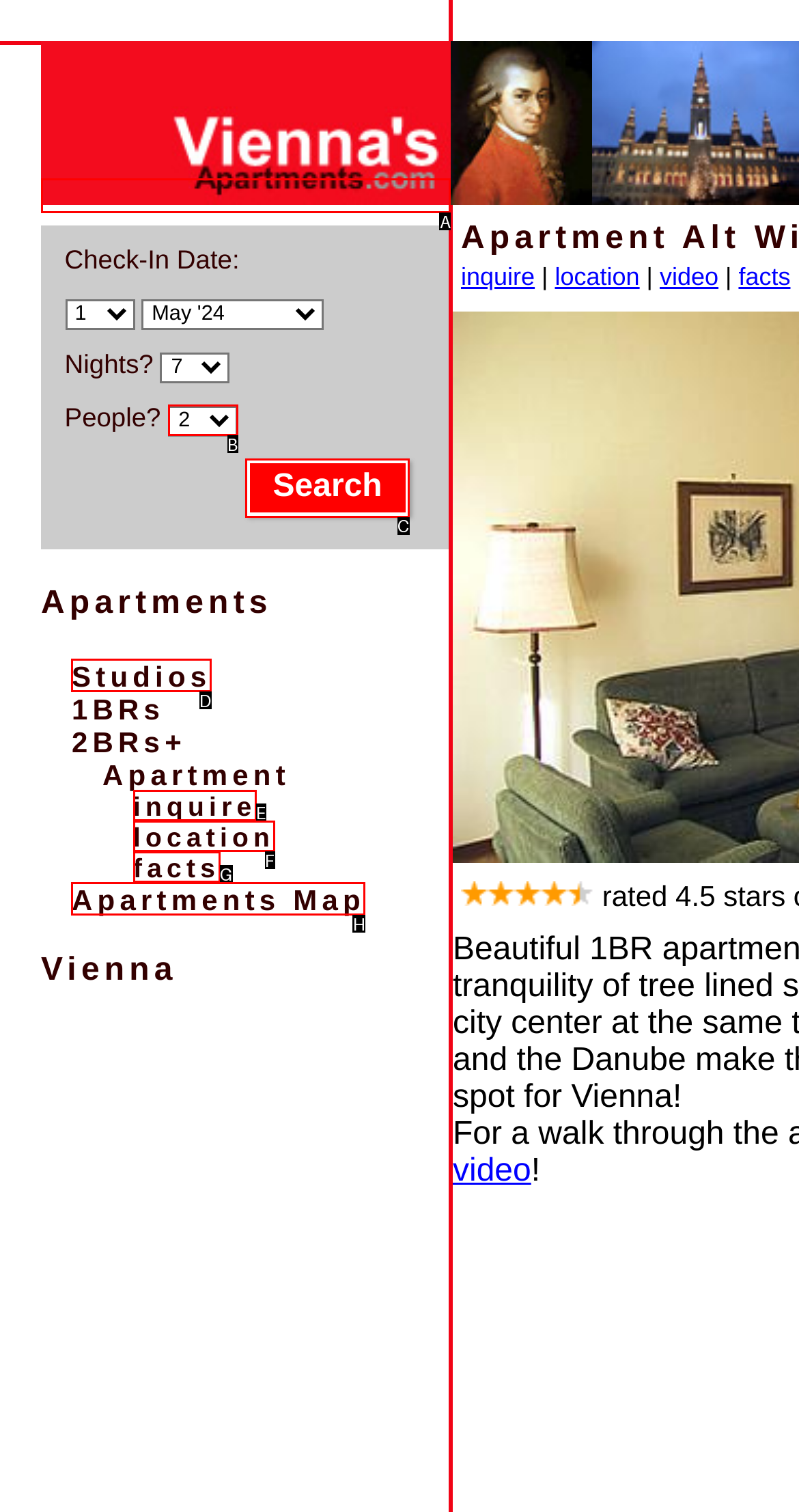Please identify the UI element that matches the description: title="Vienna's Apartments"
Respond with the letter of the correct option.

A